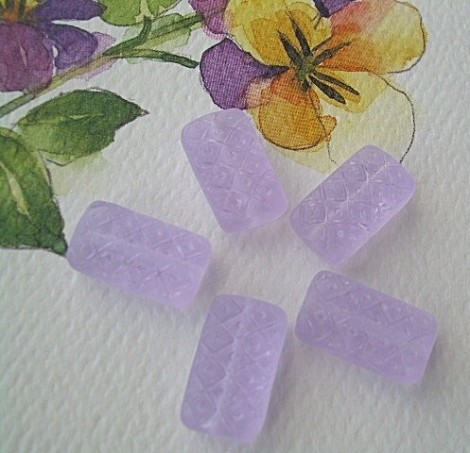Interpret the image and provide an in-depth description.

The image showcases a collection of five exquisite vintage Czech glass beads, elegantly arranged atop a floral-patterned background. Each bead features a delicate lilac purple hue, complemented by a cool matte finish that mimics the appearance of sea glass. The beads are rectangular in shape and adorned with intricate patterns, highlighting their craftsmanship and vintage charm. This gorgeous display not only emphasizes the beauty of the beads but also suggests their potential for creating stunning jewelry pieces. The soft, pastel colors of the background flowers enhance the overall aesthetic, making it a captivating sight for jewelry enthusiasts and crafters alike.